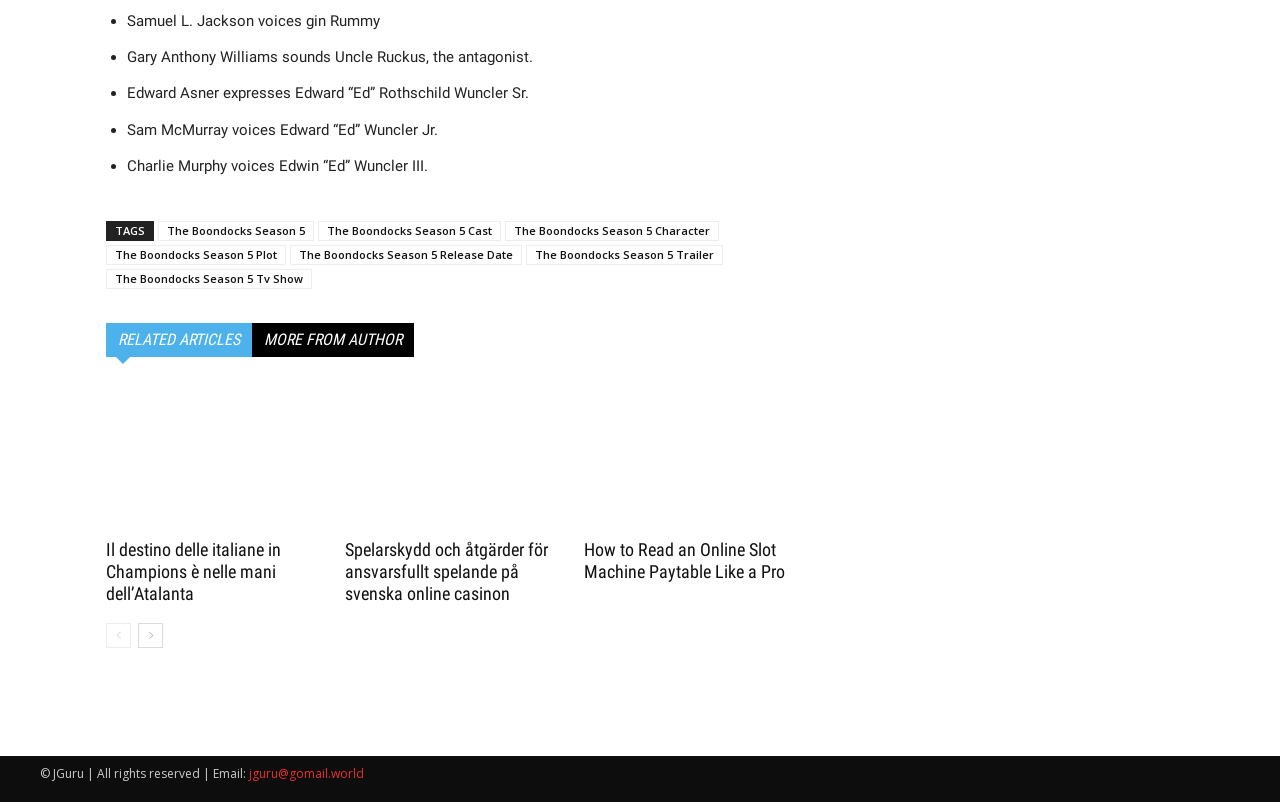Answer the following query concisely with a single word or phrase:
What is the copyright information at the bottom of the page?

JGuru | All rights reserved